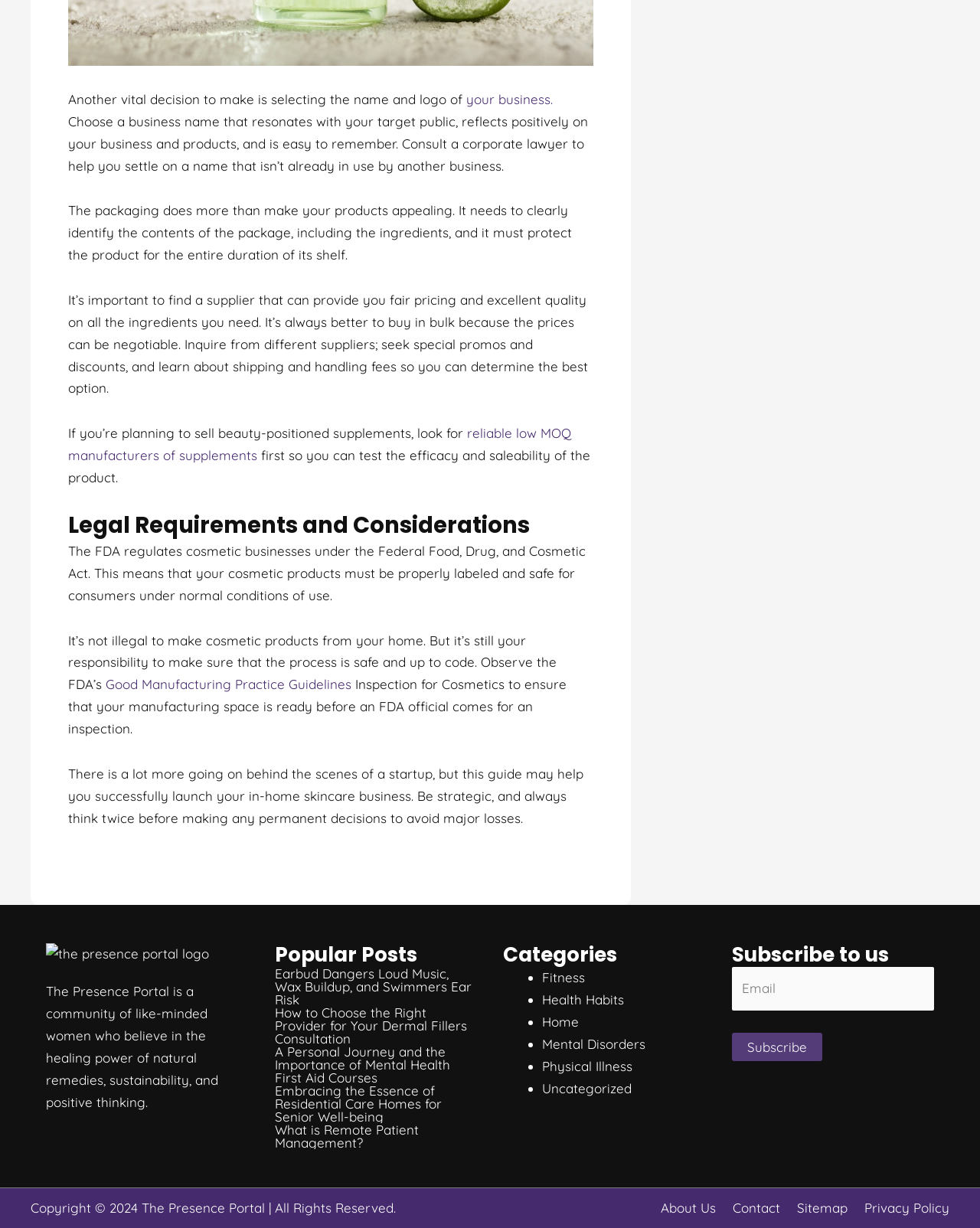Answer the question in one word or a short phrase:
What is the topic of the article 'Earbud Dangers Loud Music, Wax Buildup, and Swimmers Ear Risk'?

Health risks of earbuds